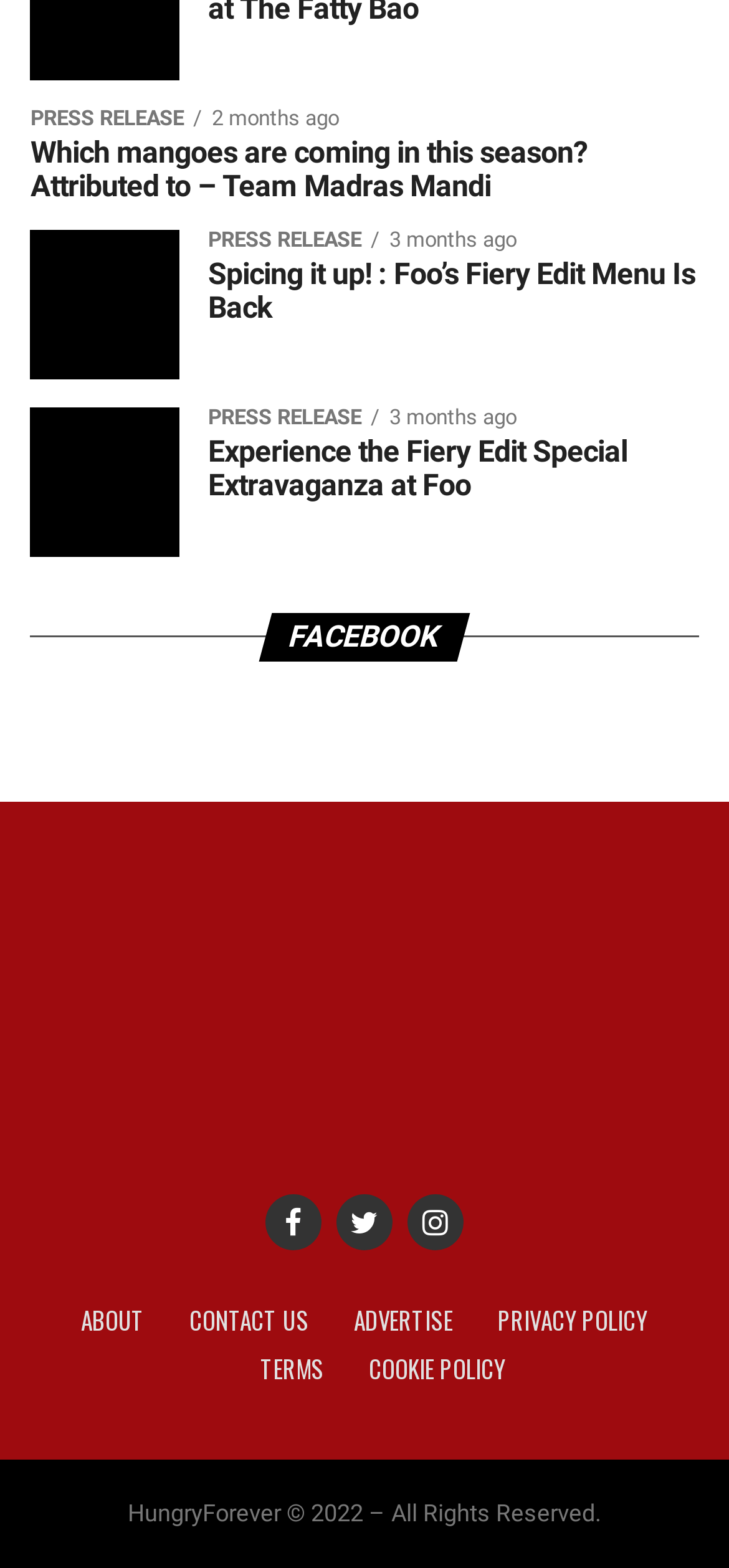How many social media links are present?
Craft a detailed and extensive response to the question.

The answer can be found by counting the number of link elements with Unicode characters '', '', and '', which are commonly used to represent social media icons.